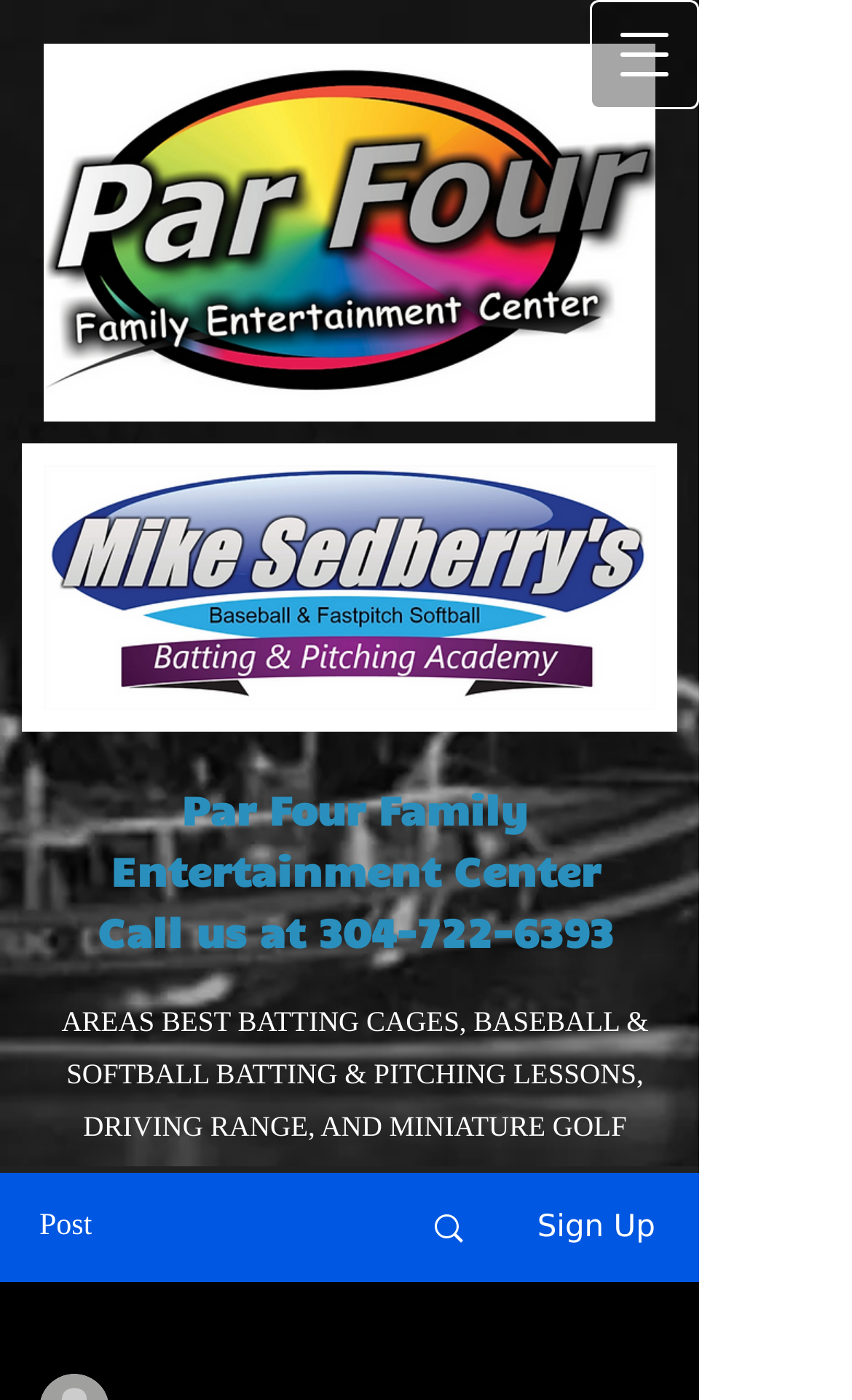Produce an elaborate caption capturing the essence of the webpage.

The webpage is about Batting and Pitching Blogs, with a focus on Par Four Family Entertainment Center. At the top left, there is a link and a logo of Mike Sedberry's lessons. Below the logo, there are two headings: "Par Four Family Entertainment Center" and "Call us at 304-722-6393", with a link to the phone number. 

To the right of the headings, there is a block of text describing the services offered, including batting cages, baseball and softball lessons, driving range, and miniature golf. 

At the top right corner, there is a button to open a navigation menu, which contains a "Post" option and a "Sign Up" option. There is also an image and a link within the navigation menu. 

The overall structure of the webpage is divided into sections, with clear headings and concise text, making it easy to navigate and understand the content.